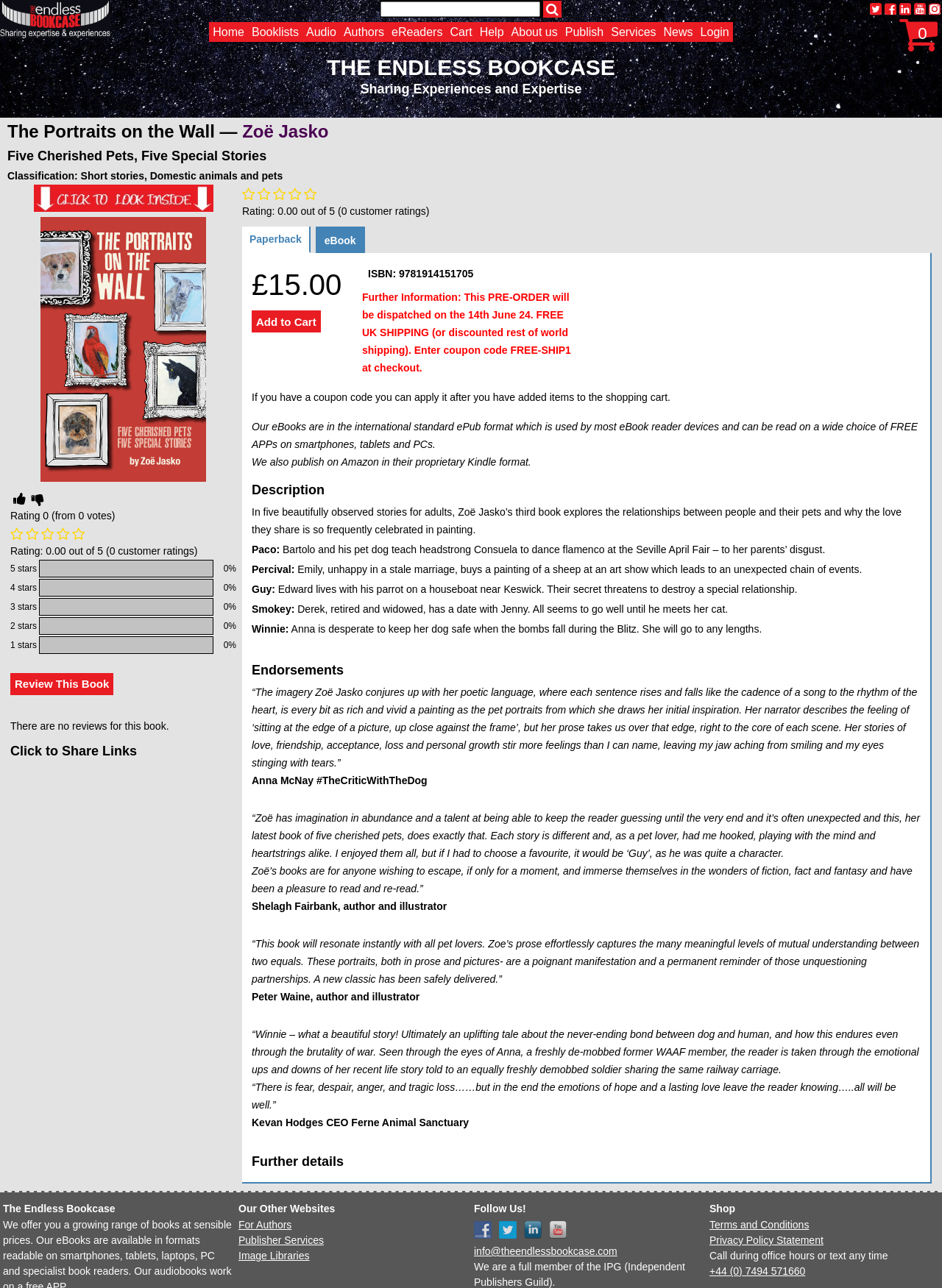What is the ISBN of the book?
Please interpret the details in the image and answer the question thoroughly.

I found the ISBN of the book by looking at the static text element that says 'ISBN: 9781914151705'. This is likely the ISBN of the book because it is a unique identifier commonly used to identify books, and it is located near the book's title and pricing information.